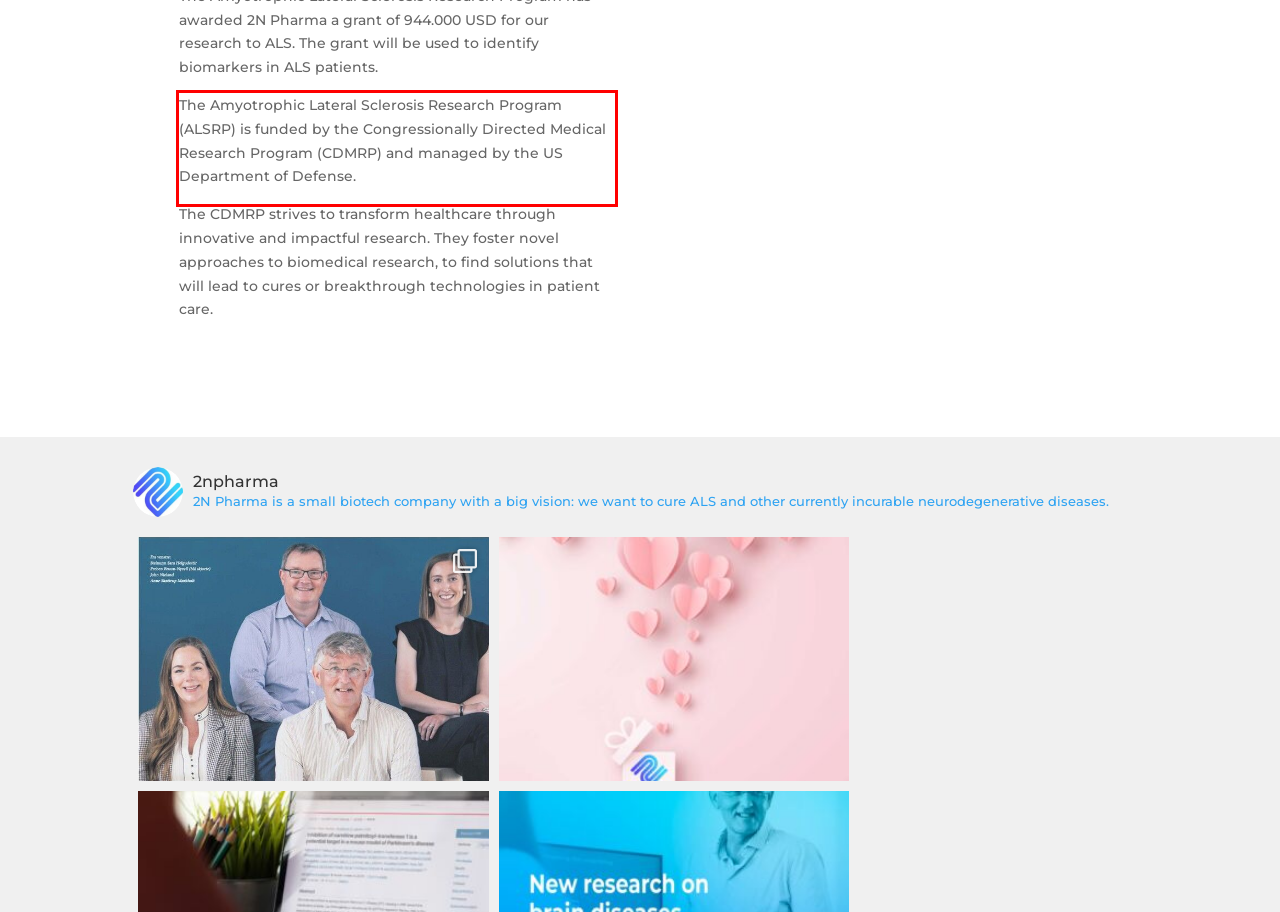Perform OCR on the text inside the red-bordered box in the provided screenshot and output the content.

The Amyotrophic Lateral Sclerosis Research Program (ALSRP) is funded by the Congressionally Directed Medical Research Program (CDMRP) and managed by the US Department of Defense.